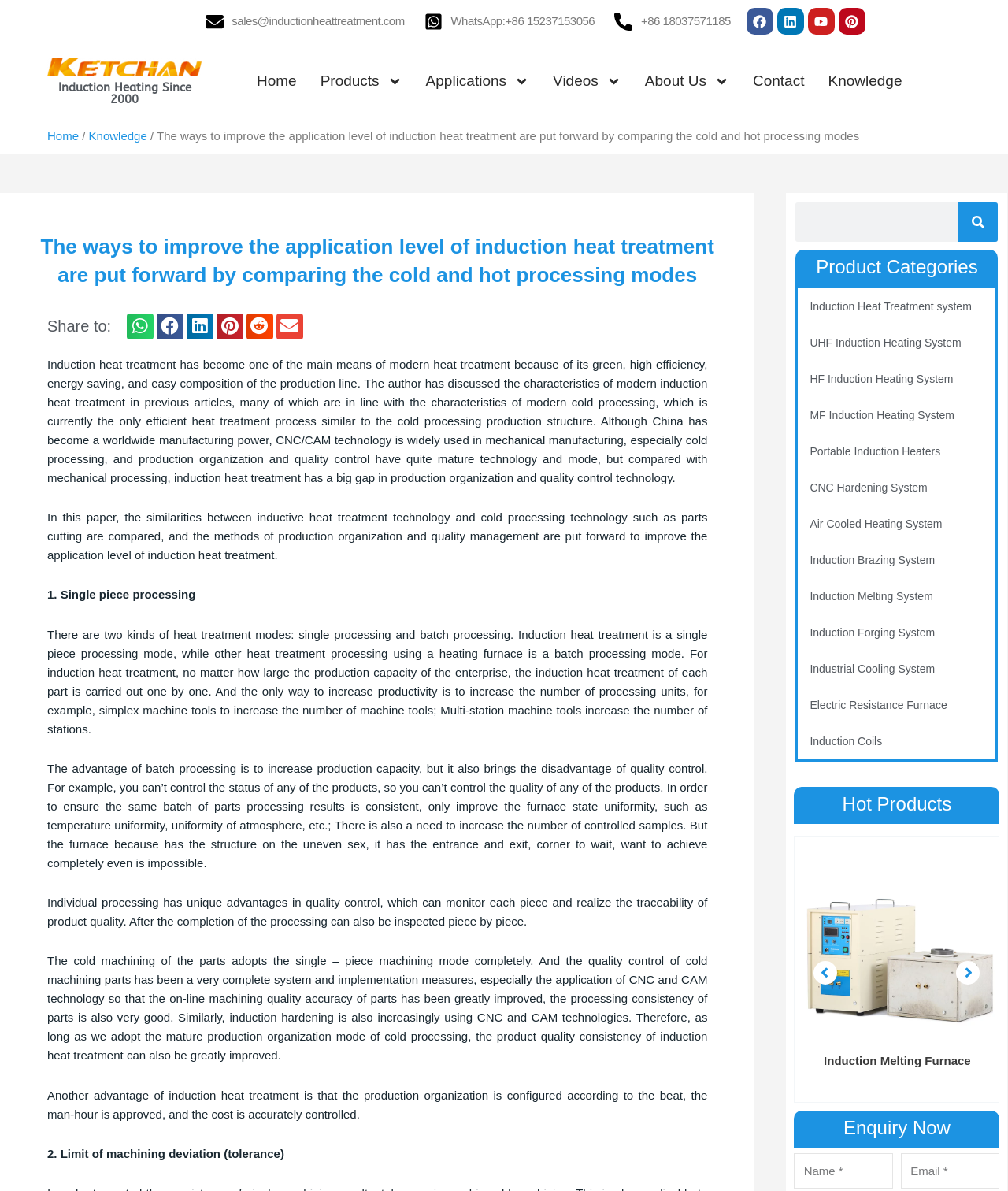Please identify the bounding box coordinates of the element's region that should be clicked to execute the following instruction: "Click the WhatsApp link". The bounding box coordinates must be four float numbers between 0 and 1, i.e., [left, top, right, bottom].

[0.421, 0.01, 0.59, 0.026]